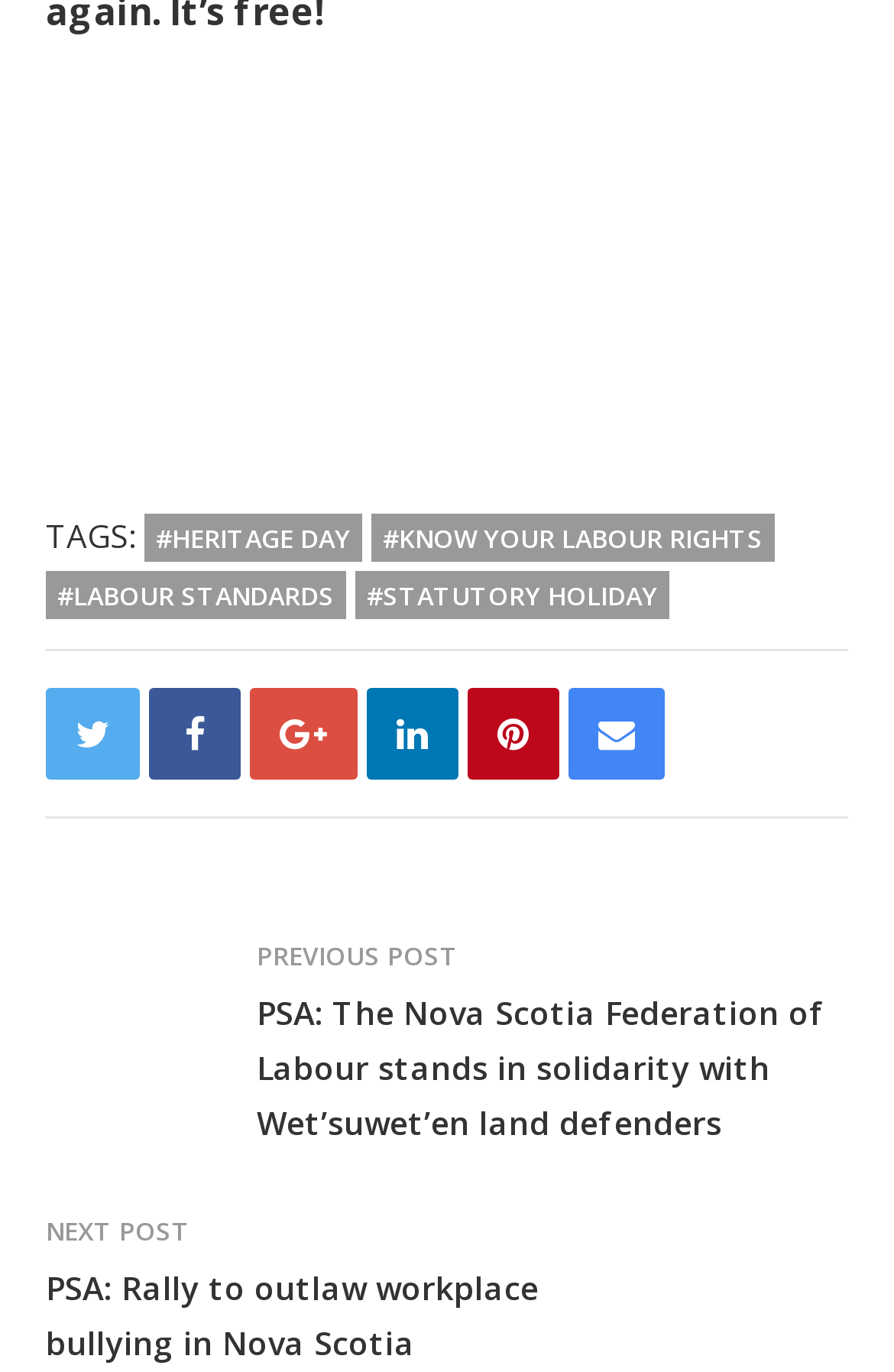Indicate the bounding box coordinates of the clickable region to achieve the following instruction: "Go to the previous post."

[0.287, 0.683, 0.513, 0.708]